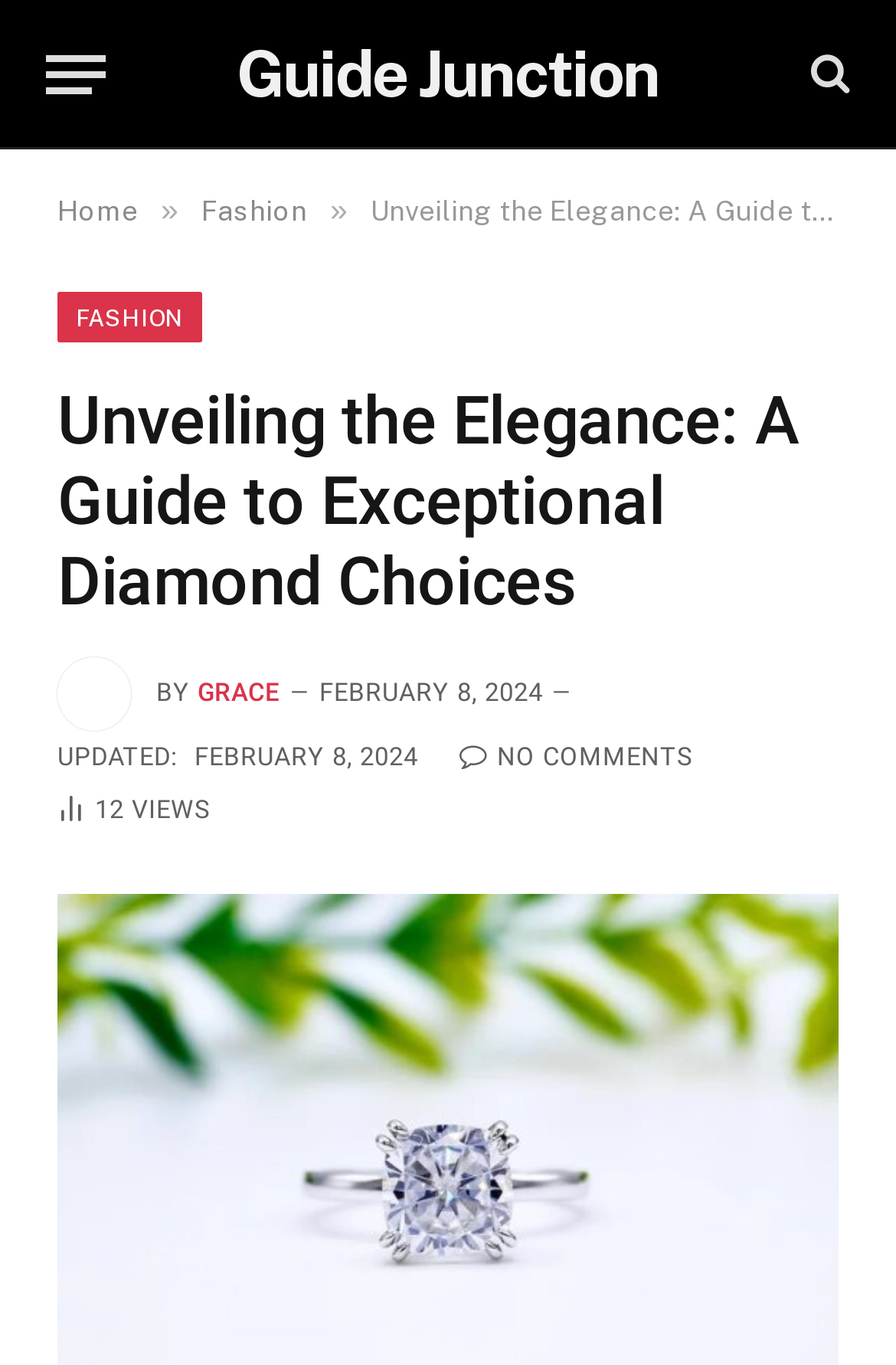What is the name of the author of this article?
Use the image to answer the question with a single word or phrase.

GRACE